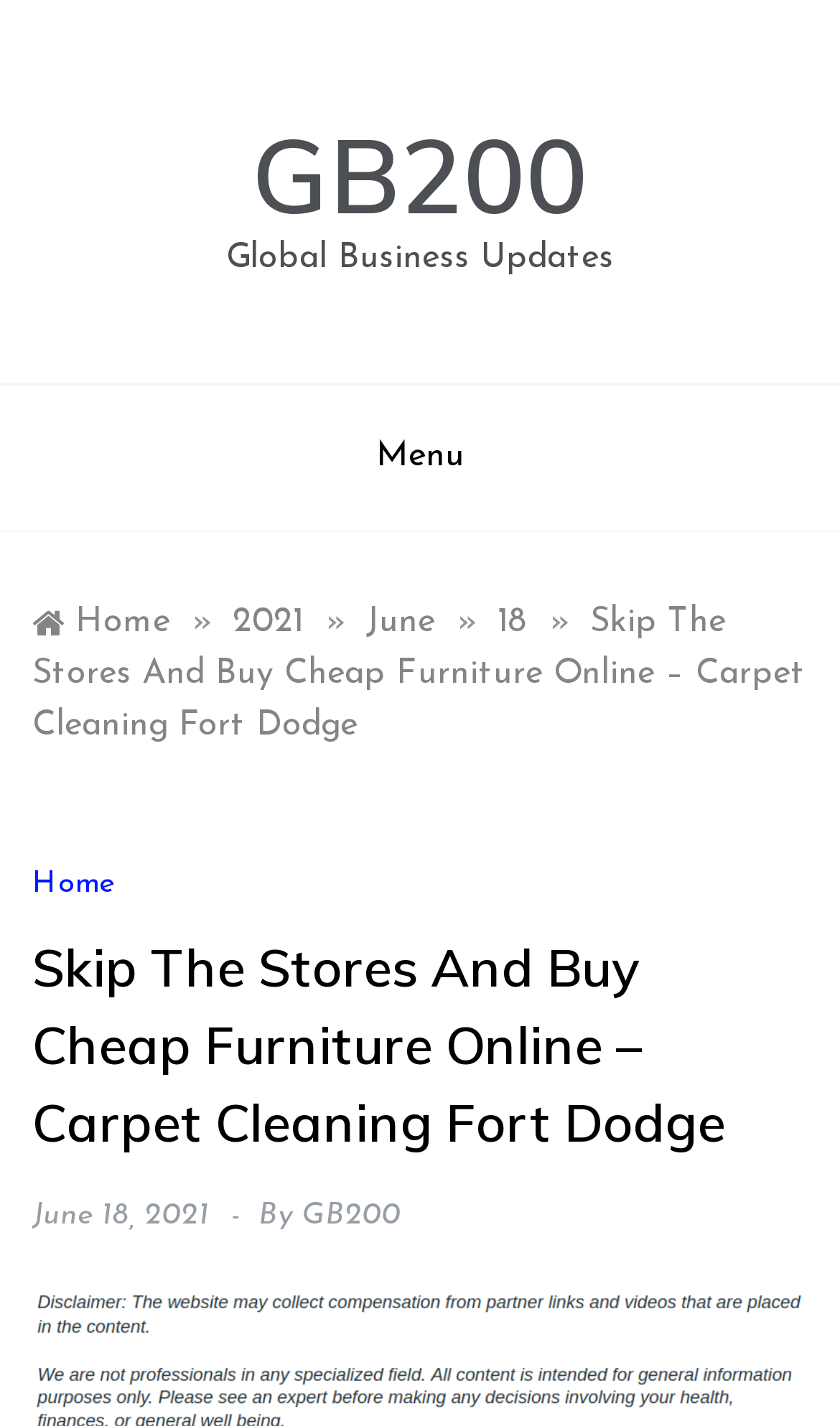What is the date of the article?
Carefully examine the image and provide a detailed answer to the question.

I found the date of the article by looking at the link 'June 18, 2021' which is located below the heading of the page. This link is also accompanied by a time element, indicating that it is the date and time of the article.